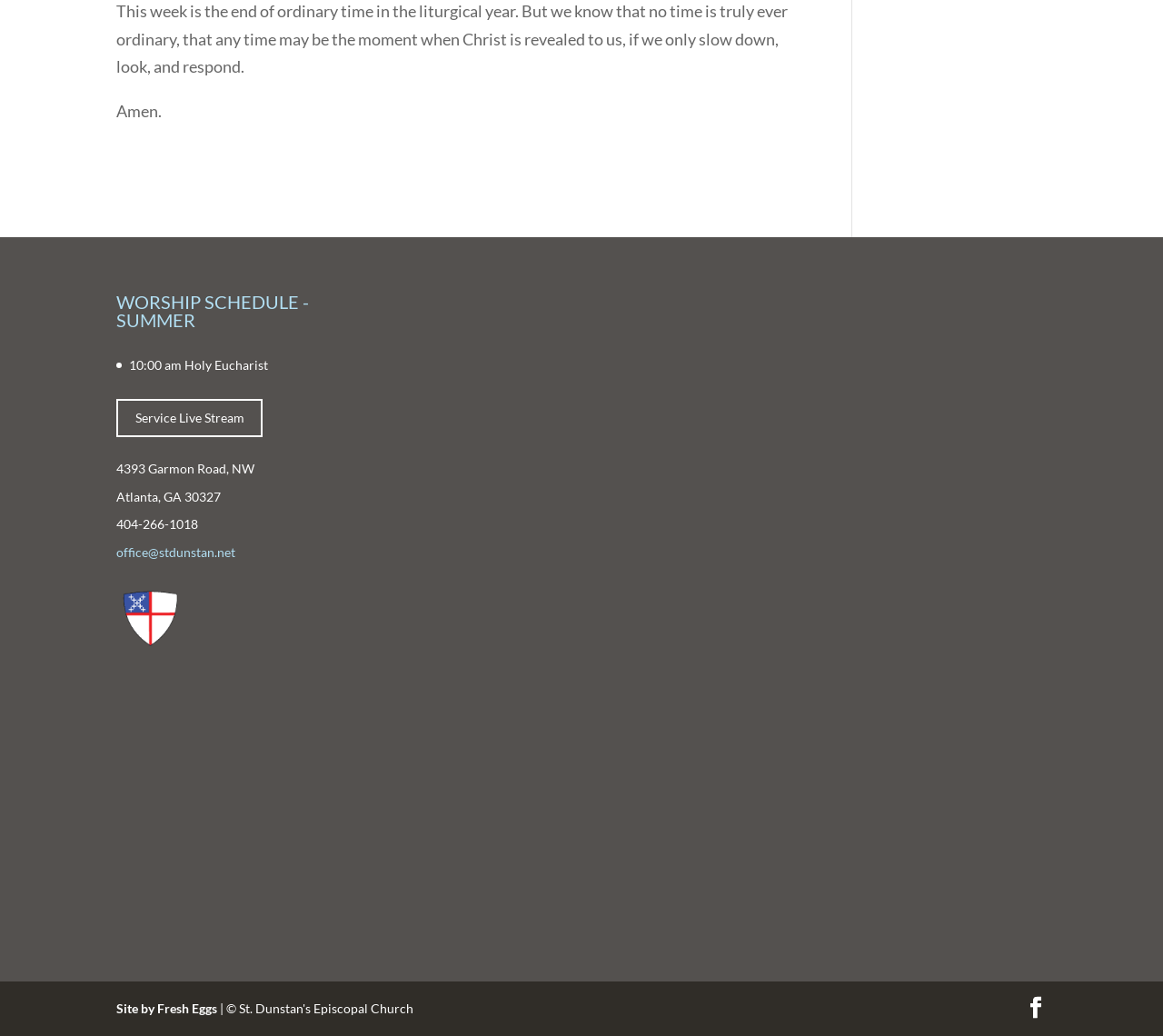Find the bounding box coordinates corresponding to the UI element with the description: "Site by Fresh Eggs". The coordinates should be formatted as [left, top, right, bottom], with values as floats between 0 and 1.

[0.1, 0.965, 0.187, 0.98]